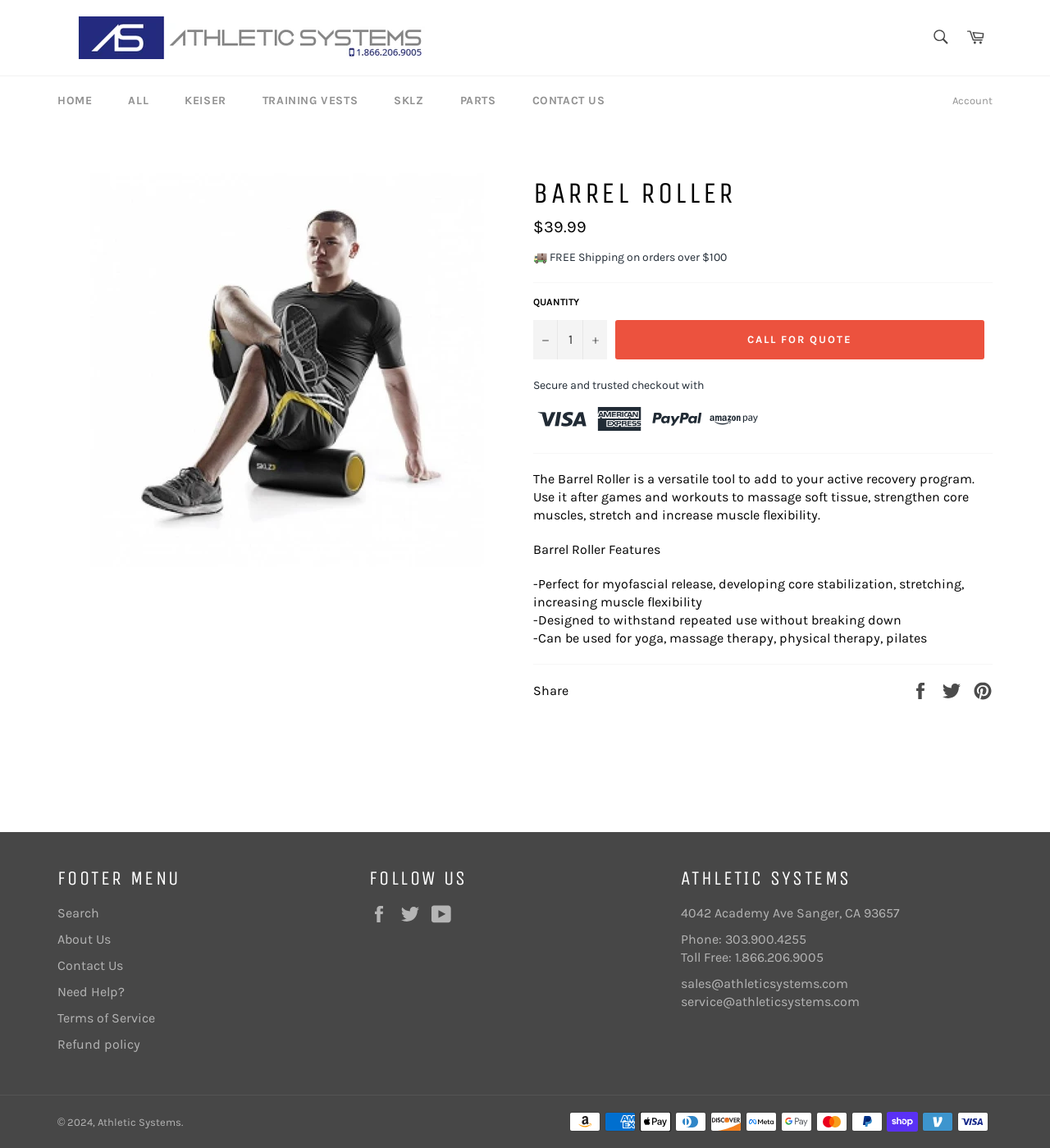Please locate the bounding box coordinates of the element that should be clicked to achieve the given instruction: "Search for products".

[0.877, 0.017, 0.912, 0.049]